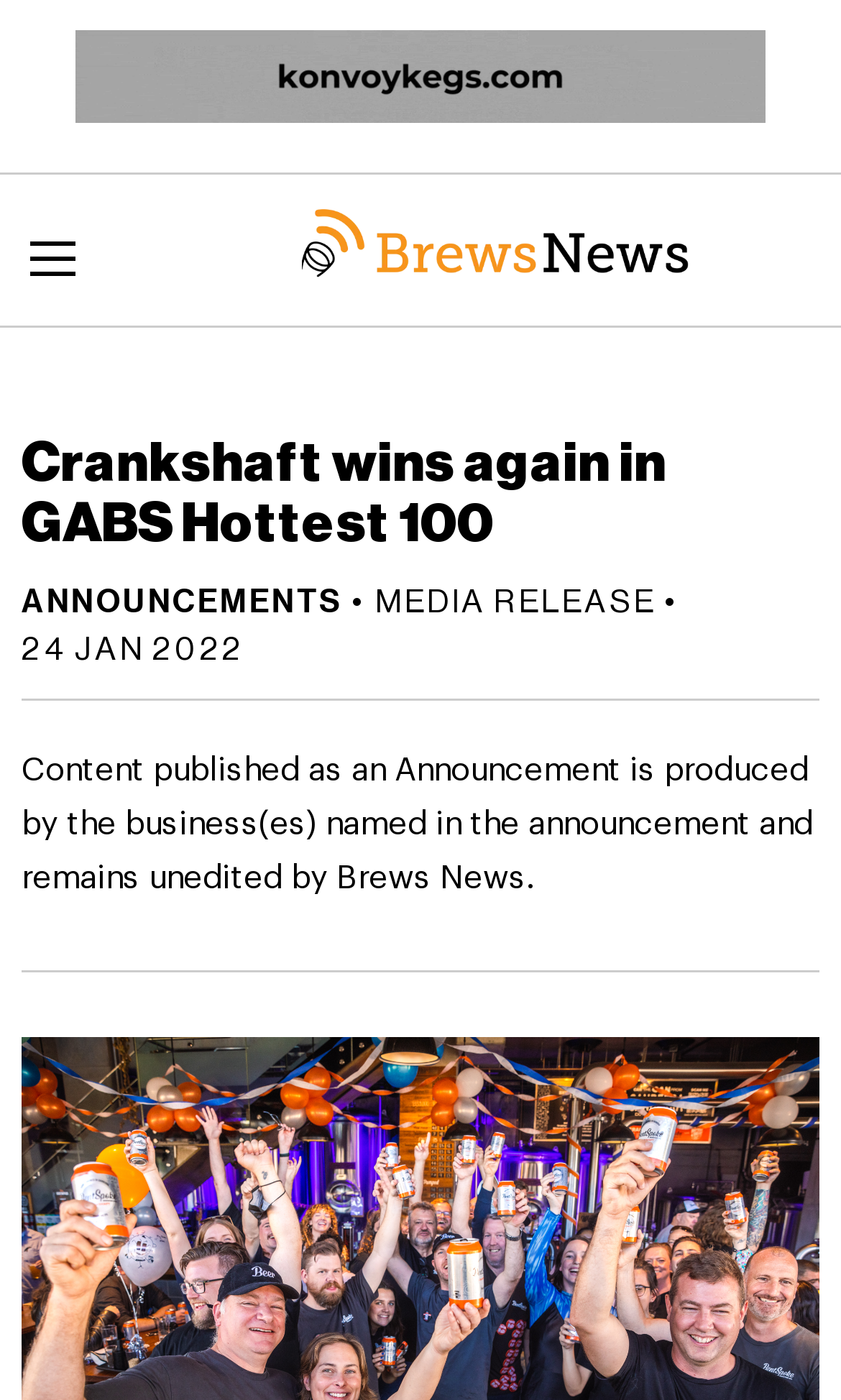Using the provided description: "Menu", find the bounding box coordinates of the corresponding UI element. The output should be four float numbers between 0 and 1, in the format [left, top, right, bottom].

[0.005, 0.149, 0.133, 0.226]